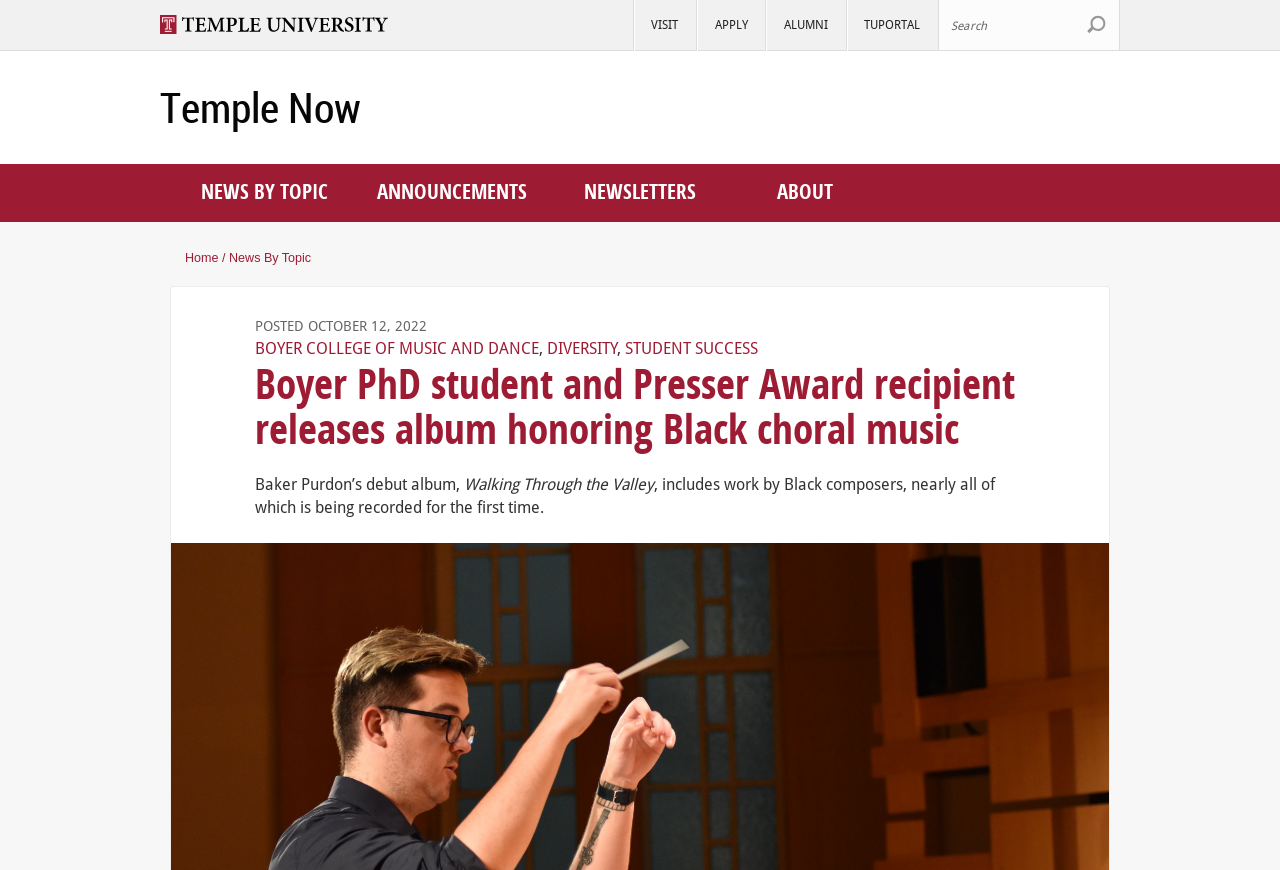From the given element description: "Visit Temple.edu", find the bounding box for the UI element. Provide the coordinates as four float numbers between 0 and 1, in the order [left, top, right, bottom].

[0.125, 0.017, 0.318, 0.039]